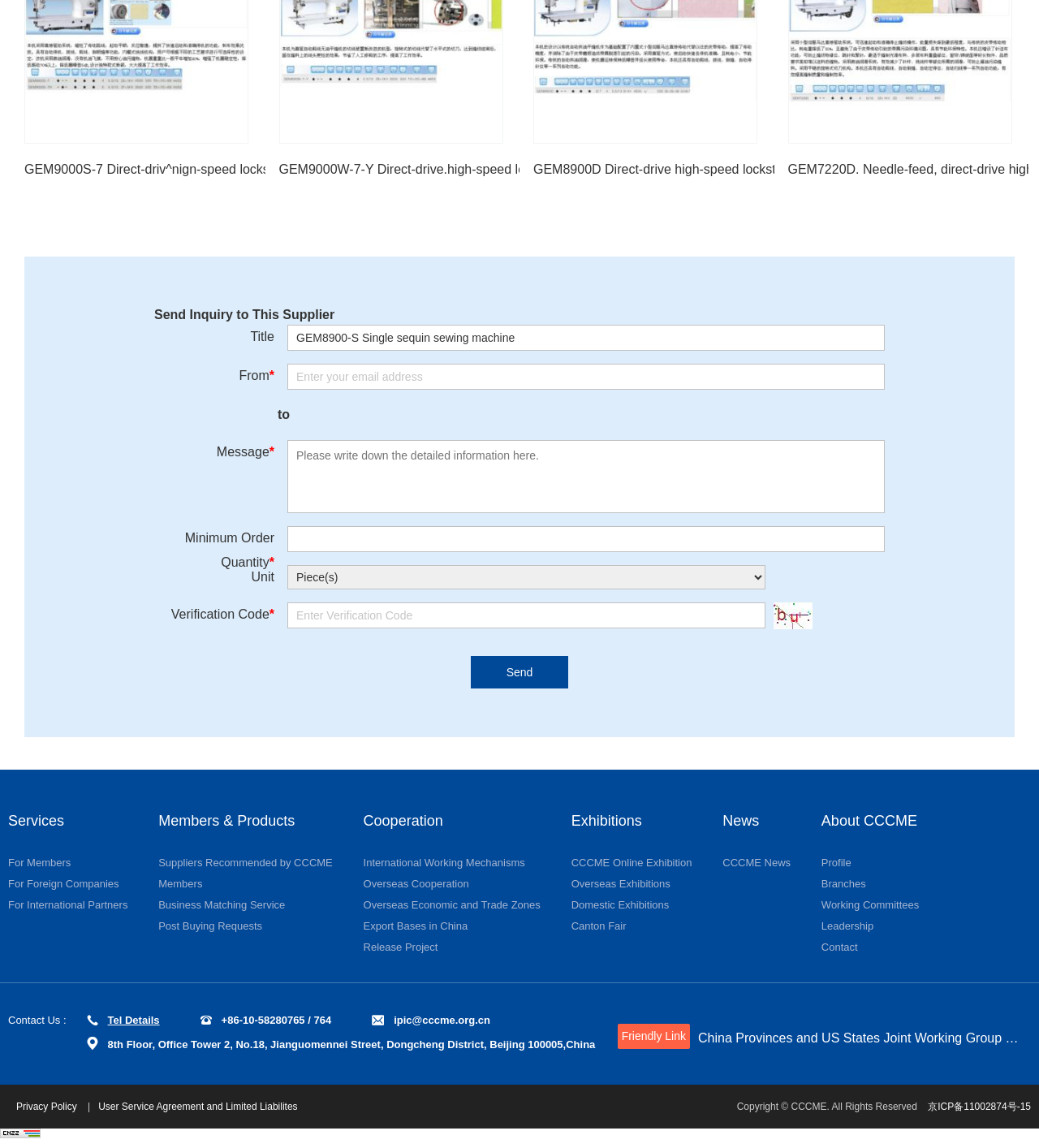Find and provide the bounding box coordinates for the UI element described here: "Export Bases in China". The coordinates should be given as four float numbers between 0 and 1: [left, top, right, bottom].

[0.35, 0.801, 0.45, 0.812]